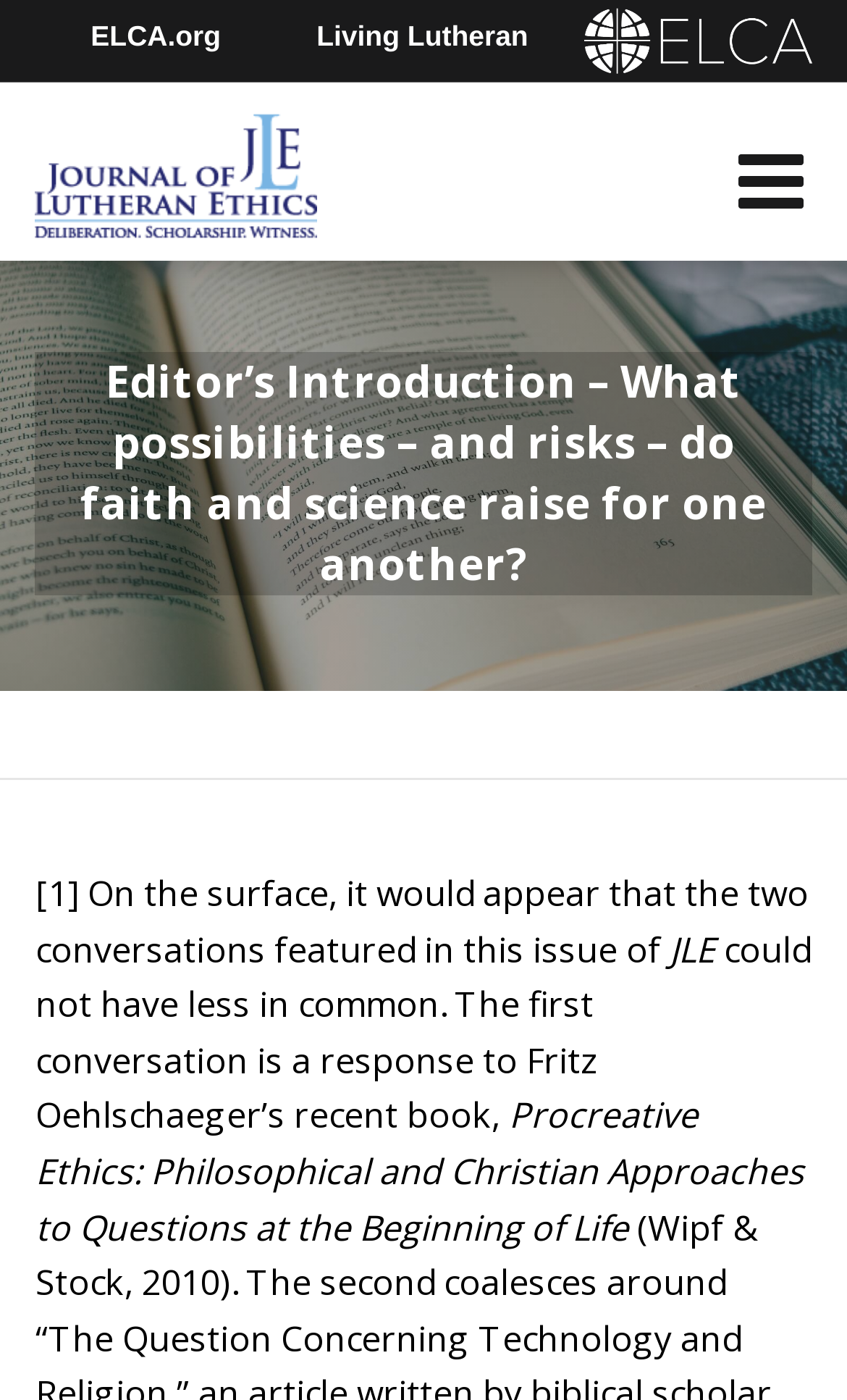Explain the webpage in detail.

The webpage appears to be an article or journal issue from the Journal of Lutheran Ethics. At the top left, there is a link to the "Churchwide Assembly" and below it, a link to the "Youth Gathering". To the right of these links, there is a link to the "ELCA Directory" accompanied by the ELCA logo. 

On the top right, there is an image of the Journal of Lutheran Ethics Logo. Below this logo, there is a heading that reads "Editor’s Introduction – What possibilities – and risks – do faith and science raise for one another?" 

The main content of the page starts below the heading, with a paragraph of text that begins with "On the surface, it would appear that the two conversations featured in this issue of". The text continues in the same section, mentioning "JLE" and a book titled "Procreative Ethics: Philosophical and Christian Approaches to Questions at the Beginning of Life". 

At the top right corner, there is a link with no text.